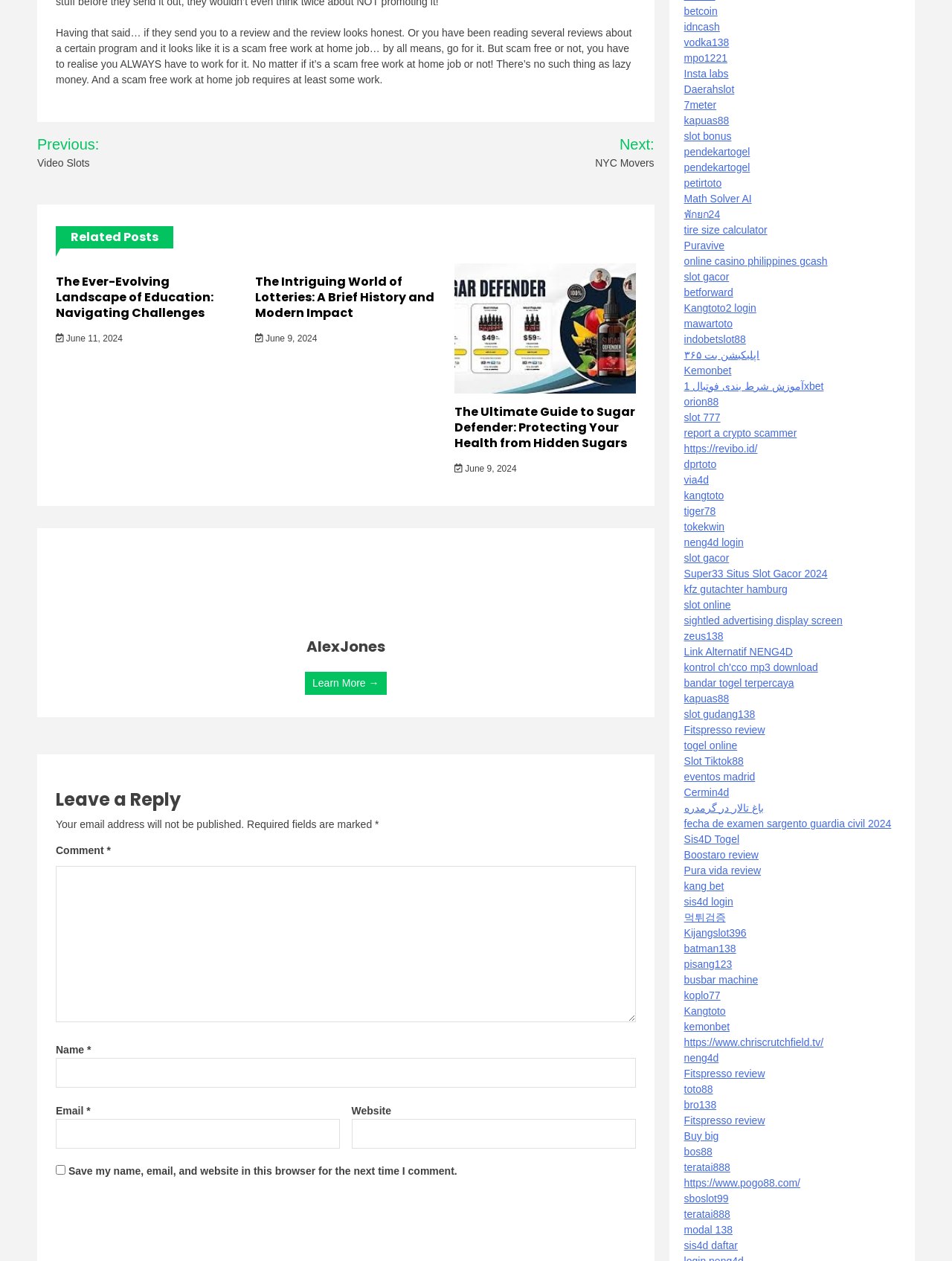Specify the bounding box coordinates of the element's region that should be clicked to achieve the following instruction: "Click on the 'Previous: Video Slots' link". The bounding box coordinates consist of four float numbers between 0 and 1, in the format [left, top, right, bottom].

[0.039, 0.106, 0.162, 0.136]